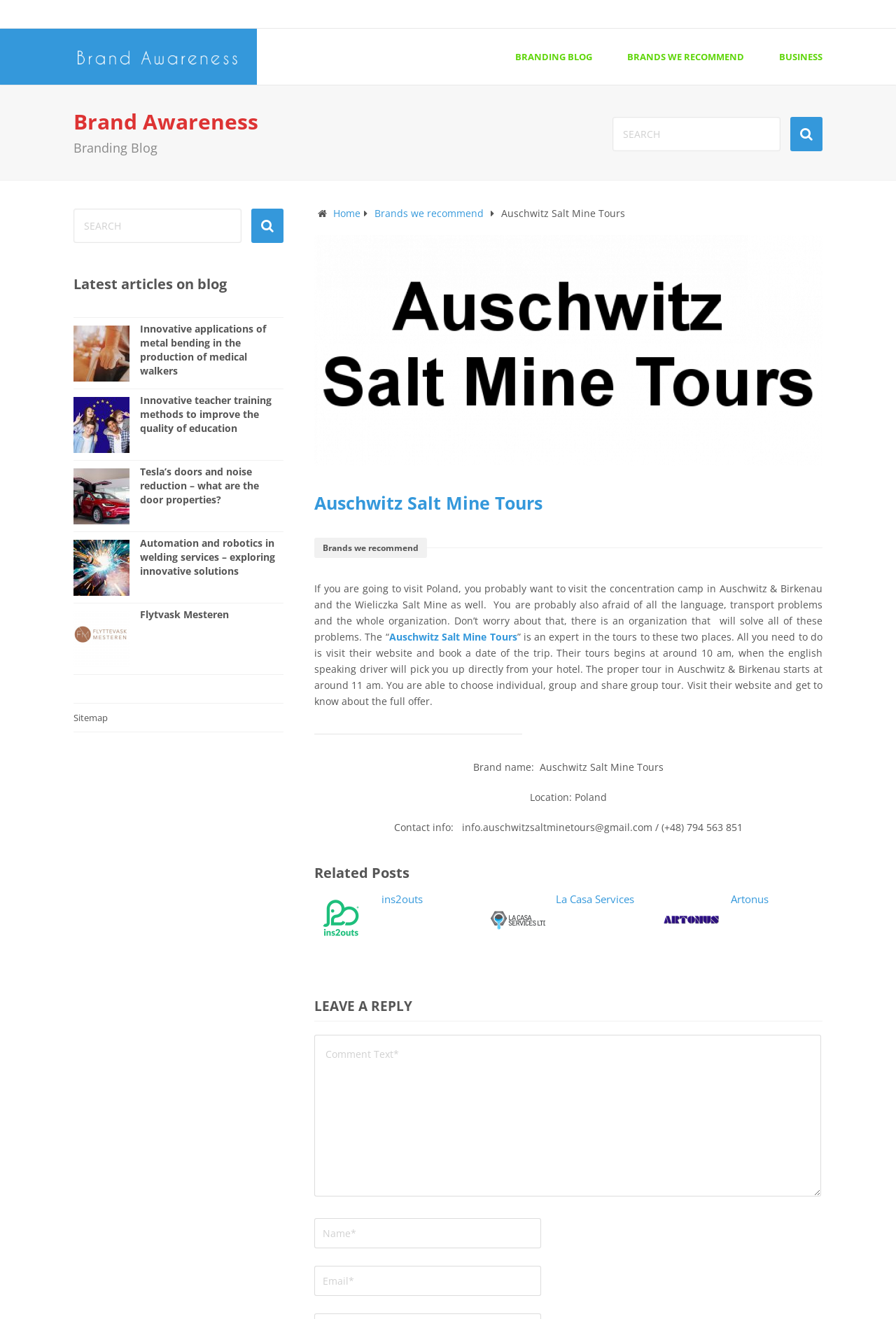What is the location of the tour organization? Observe the screenshot and provide a one-word or short phrase answer.

Poland